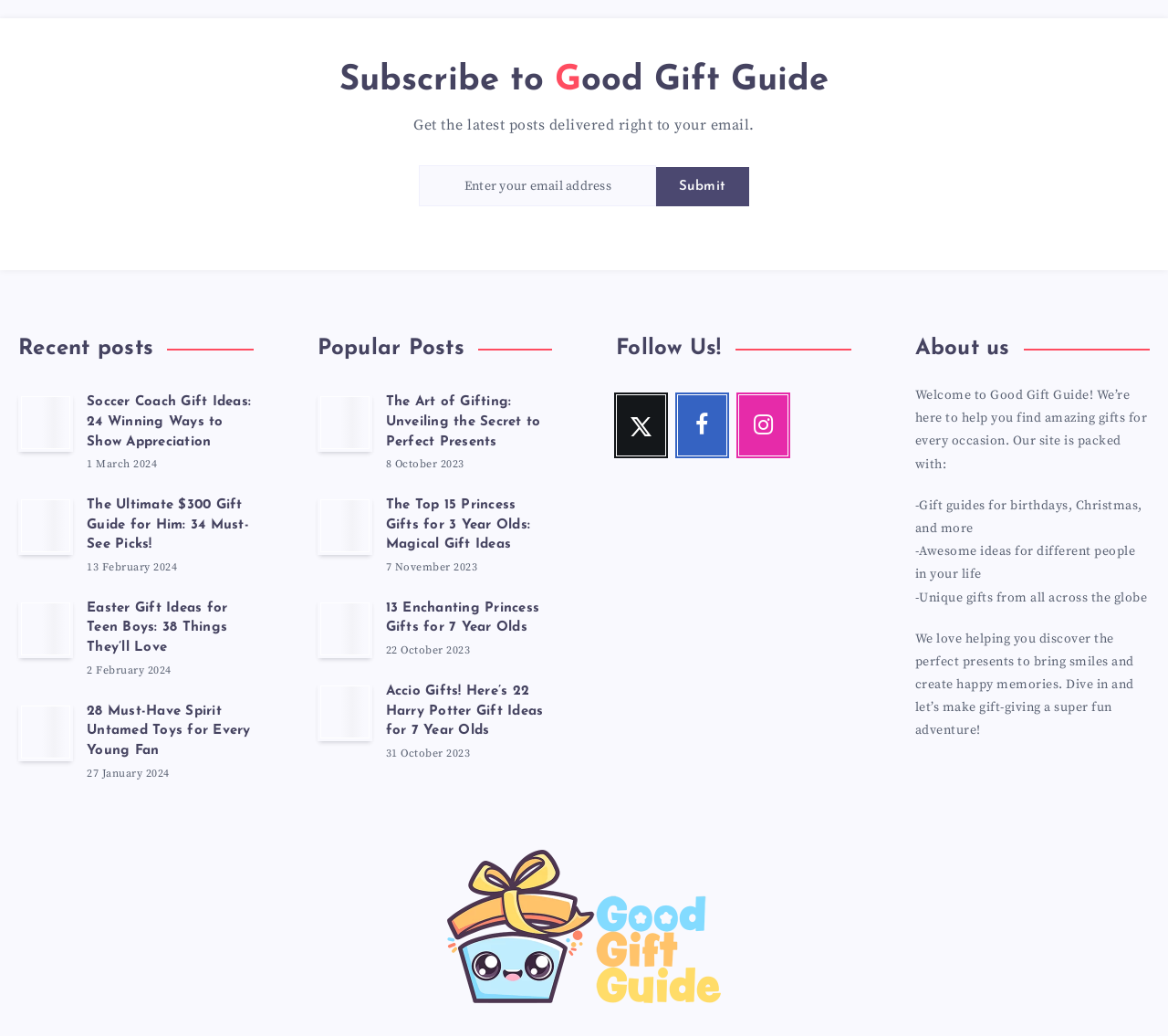What is the name of the website?
Using the image as a reference, give an elaborate response to the question.

The name of the website is 'Good Gift Guide', which is mentioned in the top section of the webpage and also in the 'About us' section.